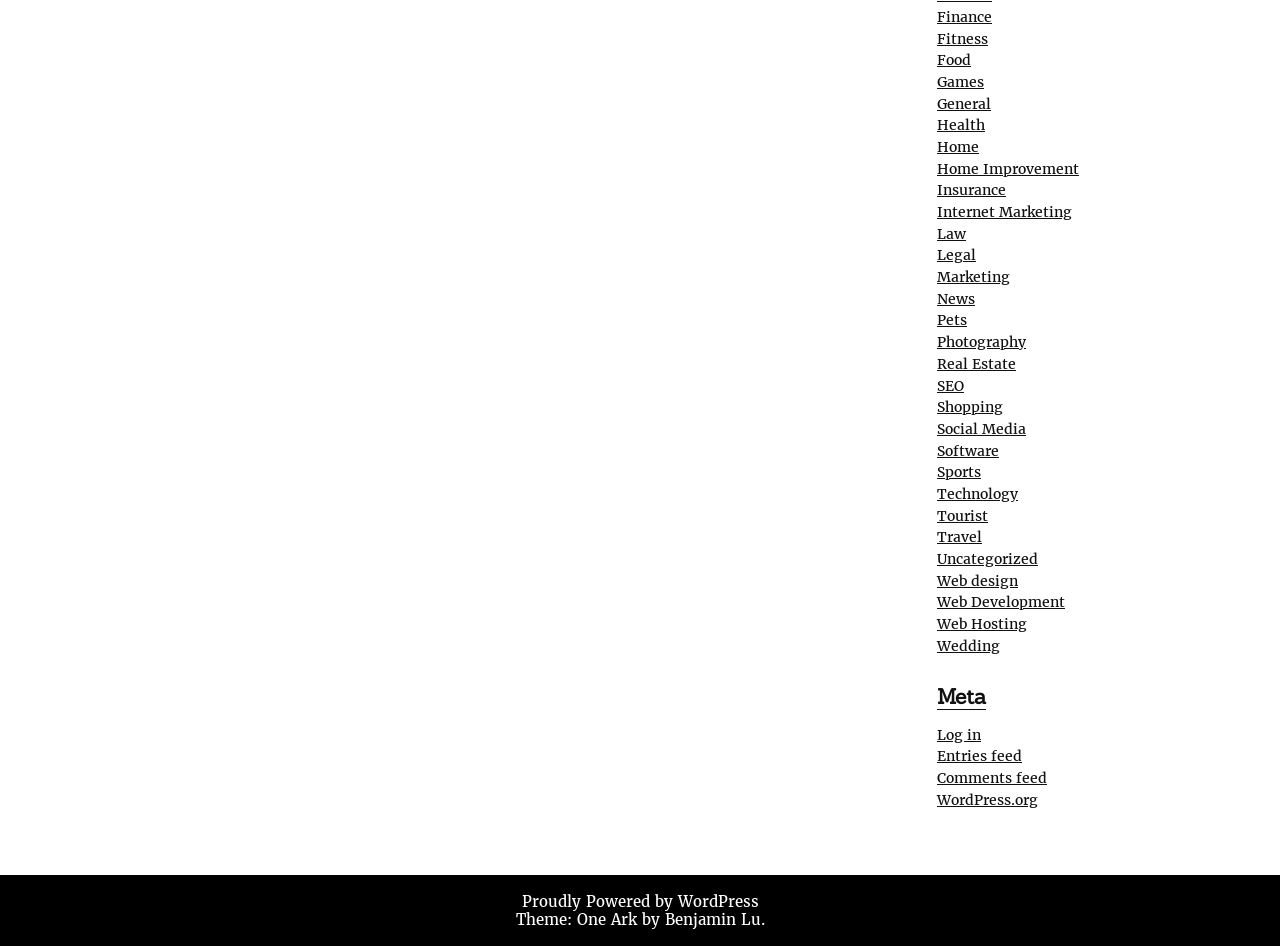What is the last link in the main section? Analyze the screenshot and reply with just one word or a short phrase.

Web Hosting